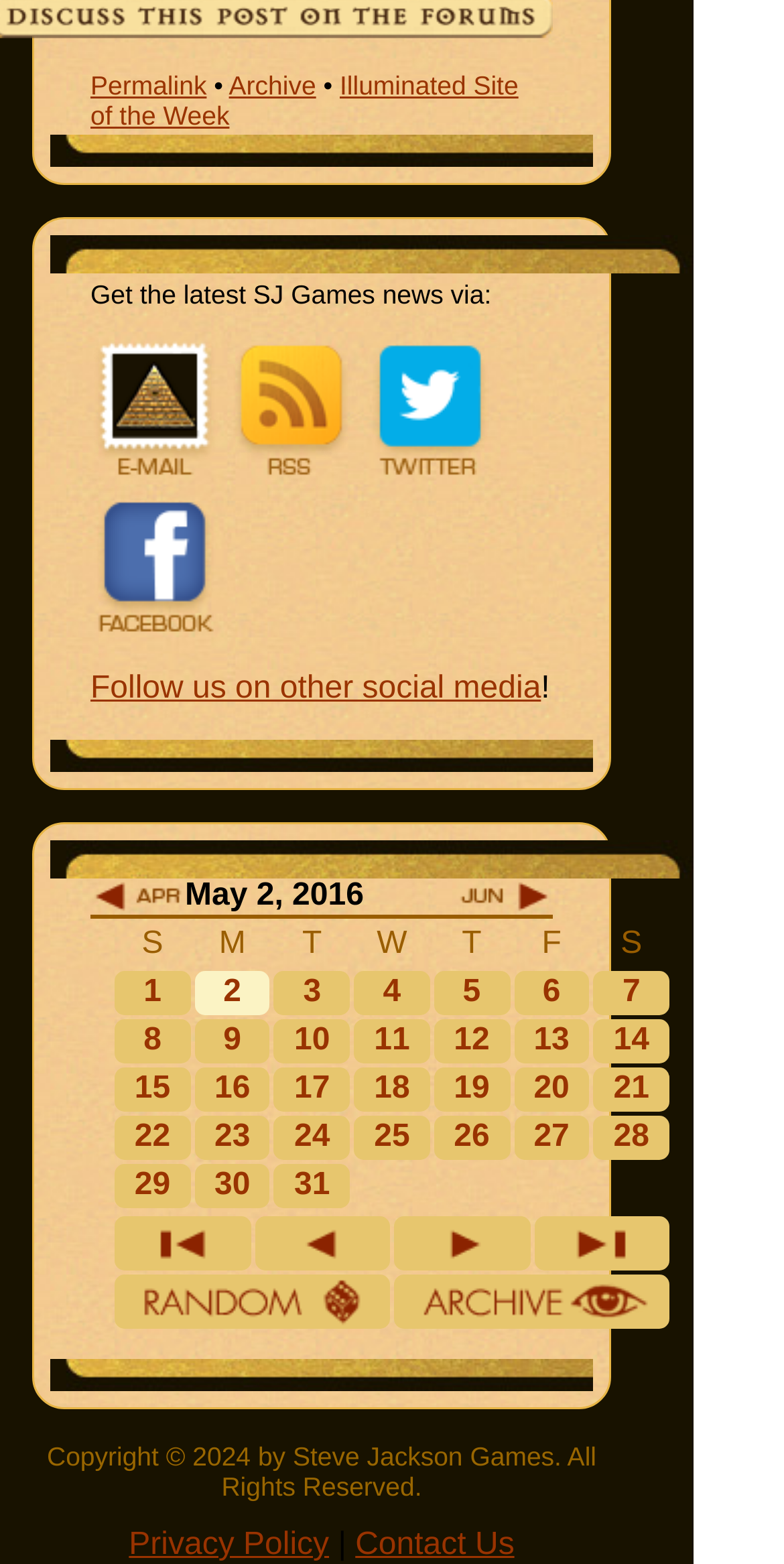How many days are listed in the calendar?
Look at the image and construct a detailed response to the question.

I counted the number of grid cells in the table that contain links with numbers, and found that there are 21 days listed in the calendar.